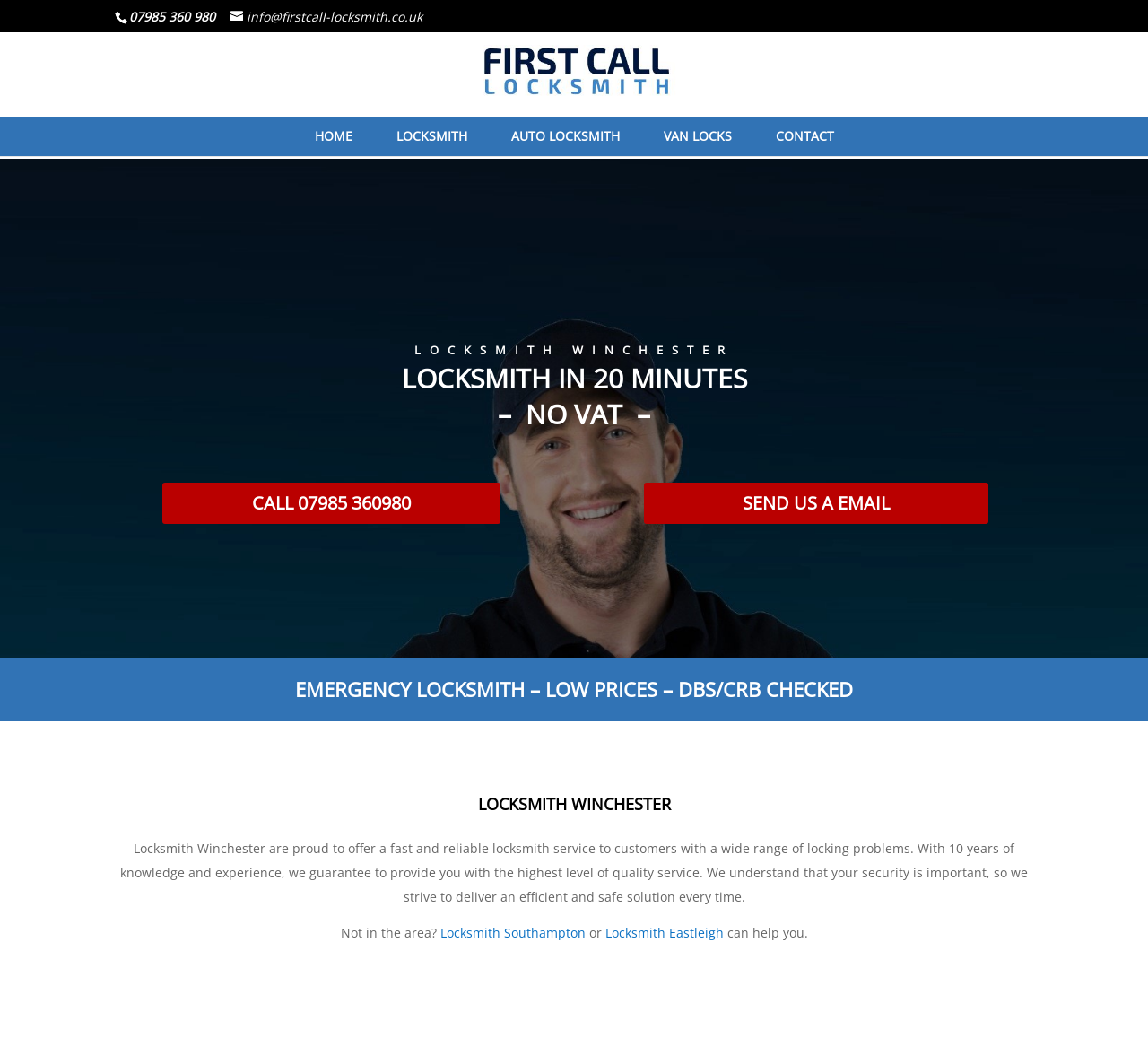Determine the bounding box coordinates in the format (top-left x, top-left y, bottom-right x, bottom-right y). Ensure all values are floating point numbers between 0 and 1. Identify the bounding box of the UI element described by: CALL 07985 360980

[0.142, 0.453, 0.436, 0.492]